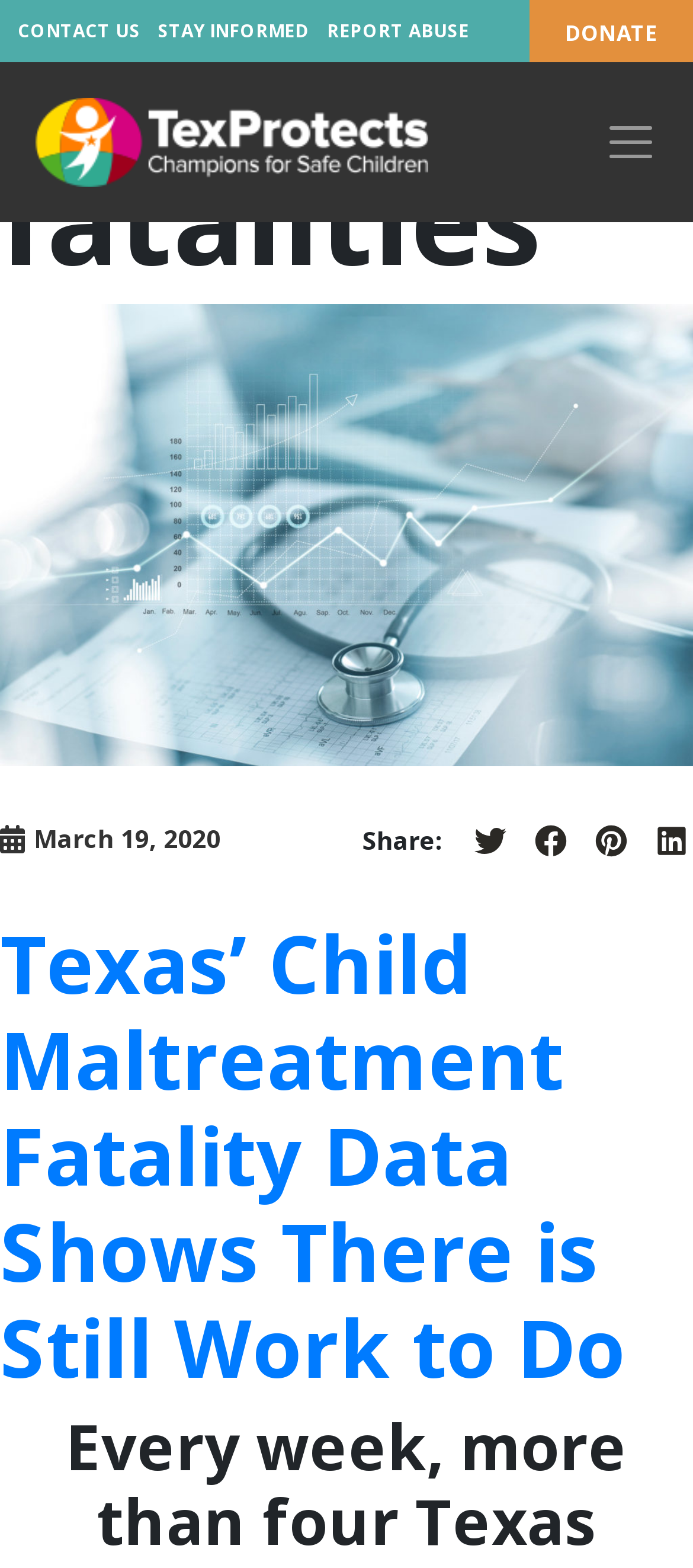What is the date of the article?
Carefully analyze the image and provide a detailed answer to the question.

I found the date of the article by looking at the link ' March 19, 2020' which is located under the main heading, so the answer is March 19, 2020.